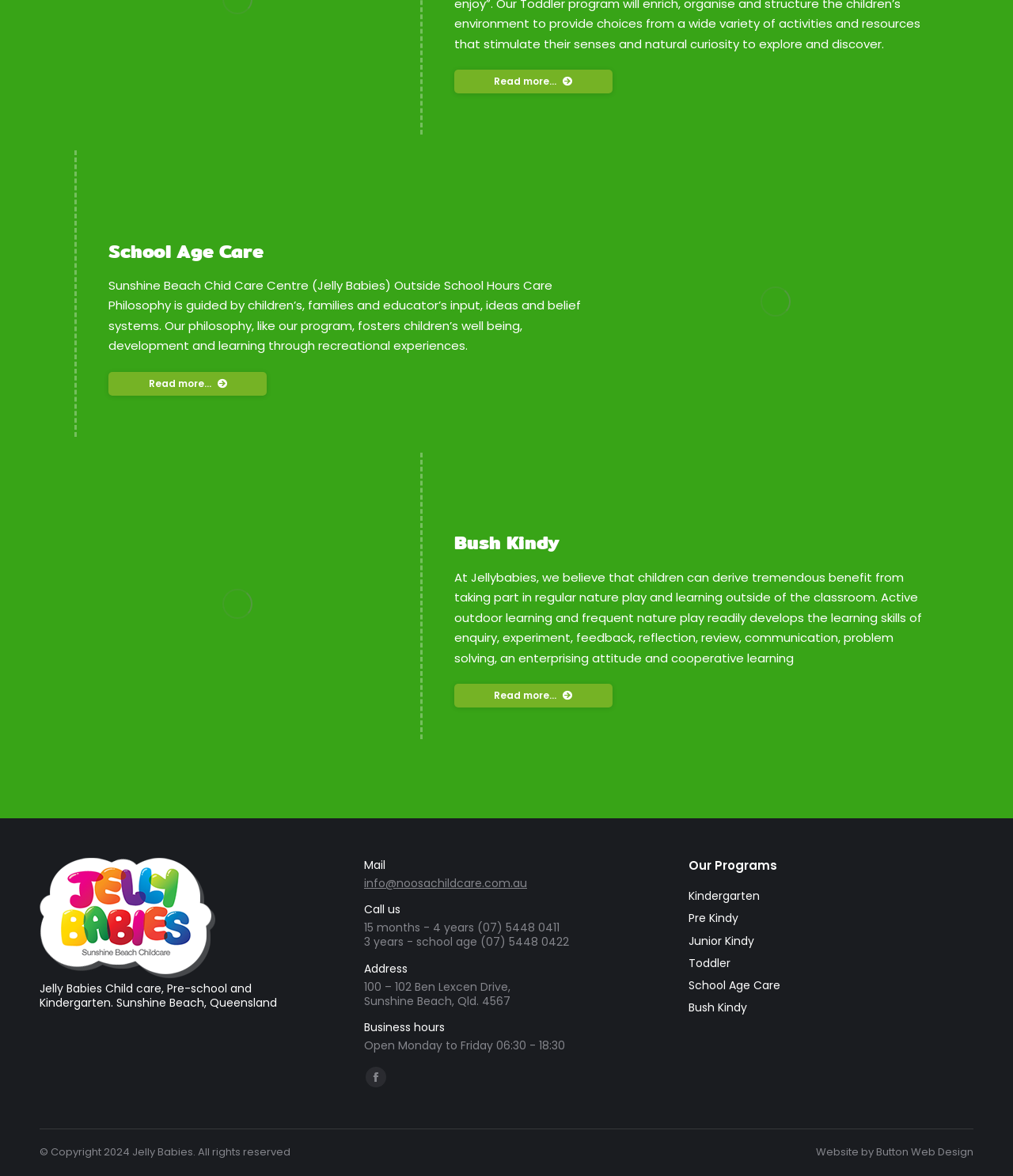Please specify the bounding box coordinates of the element that should be clicked to execute the given instruction: 'Send an email to info@noosachildcare.com.au'. Ensure the coordinates are four float numbers between 0 and 1, expressed as [left, top, right, bottom].

[0.359, 0.744, 0.52, 0.758]